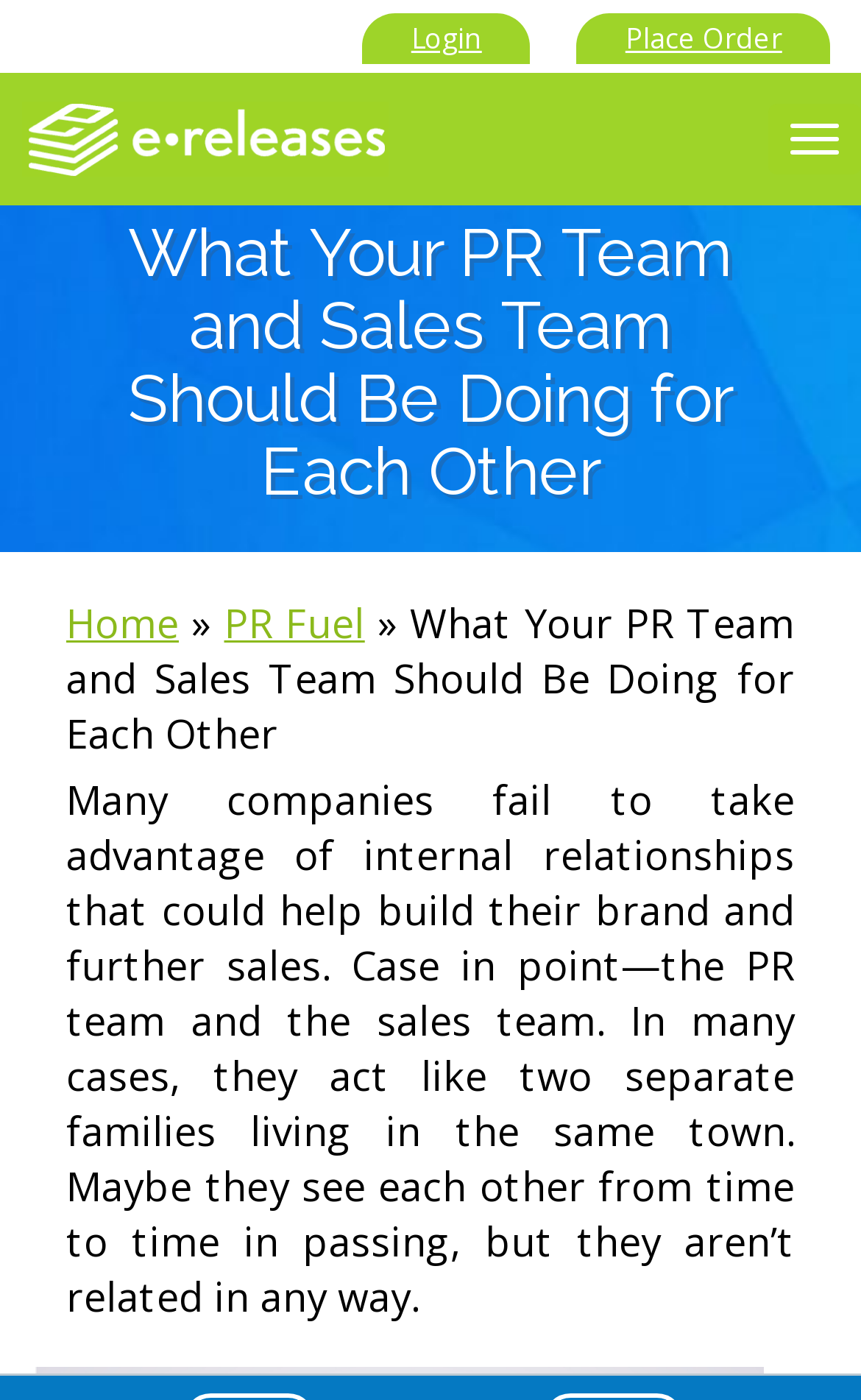Identify the headline of the webpage and generate its text content.

What Your PR Team and Sales Team Should Be Doing for Each Other